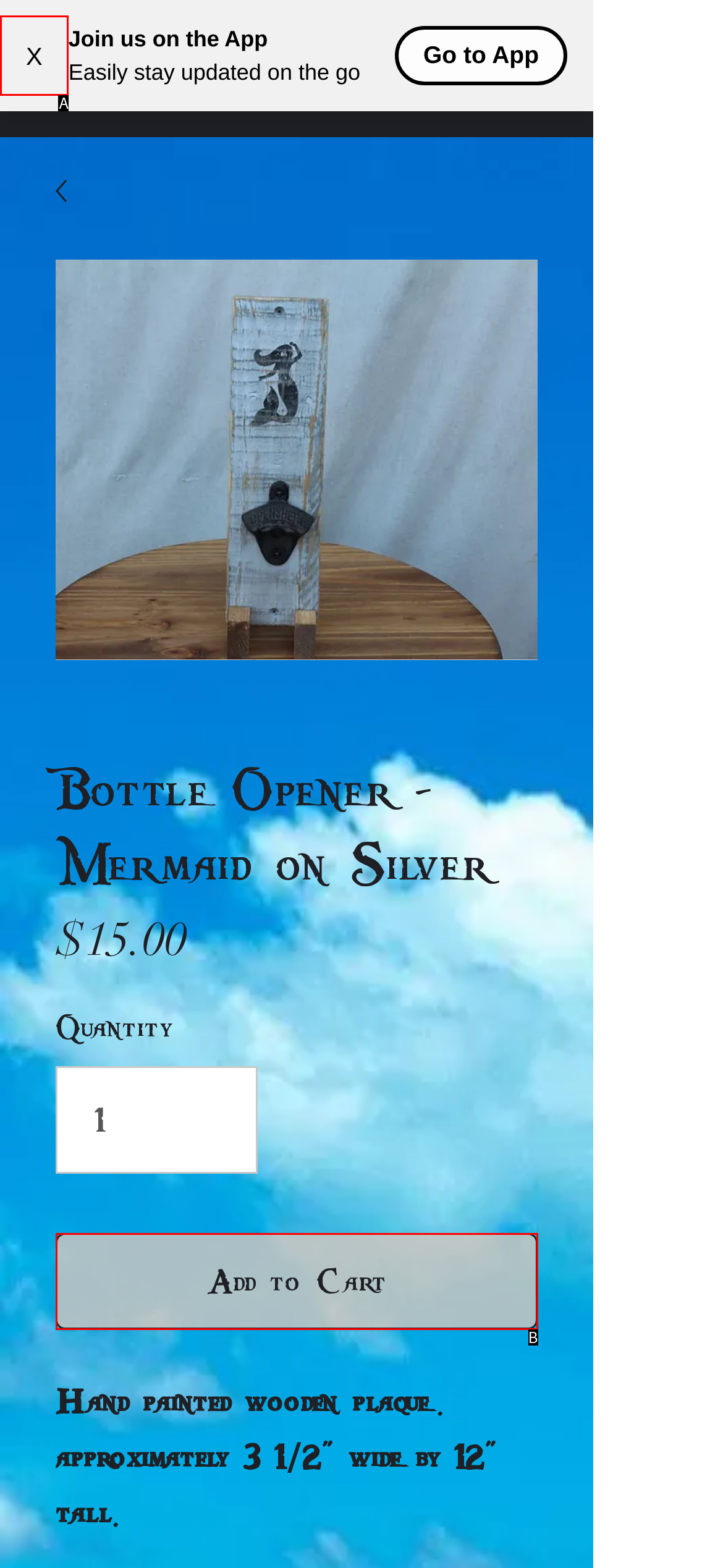Identify the matching UI element based on the description: Add to Cart
Reply with the letter from the available choices.

B